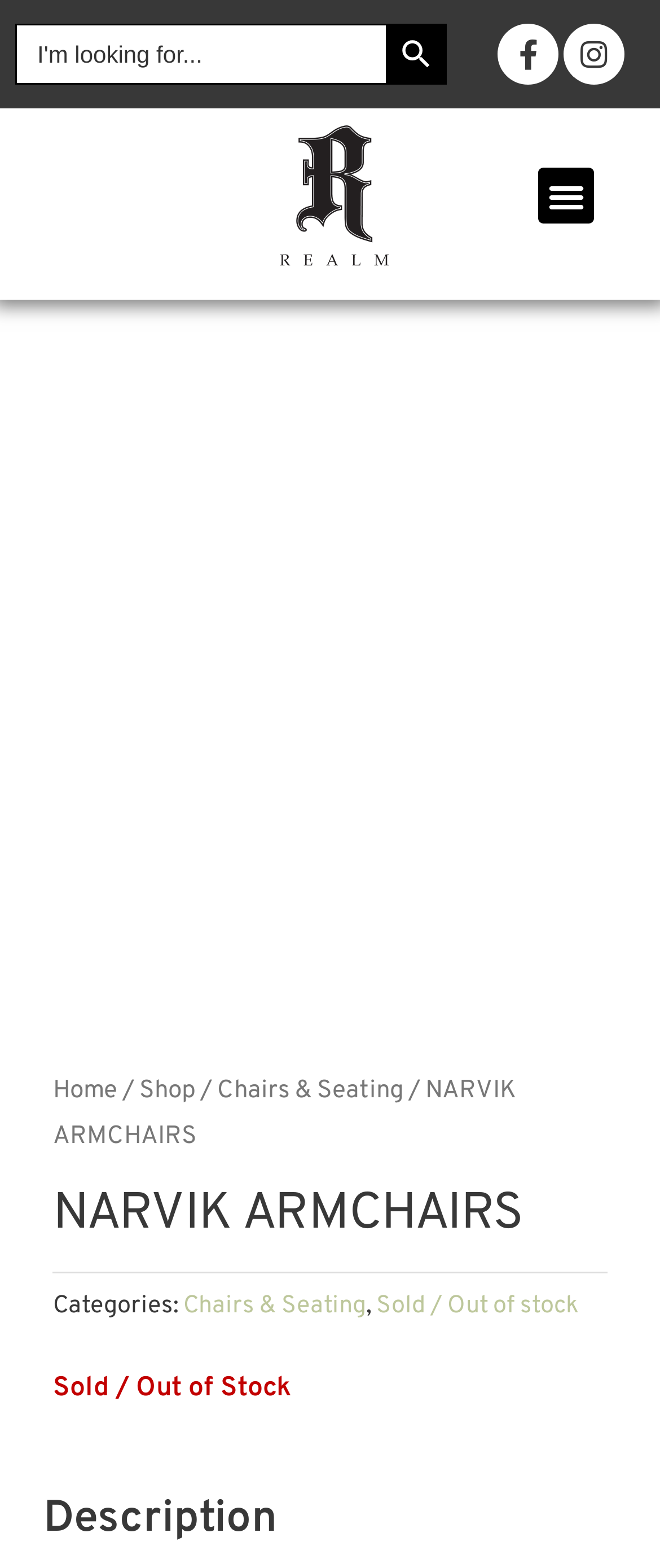Provide the bounding box coordinates of the HTML element described by the text: "Facebook-f".

[0.754, 0.015, 0.846, 0.054]